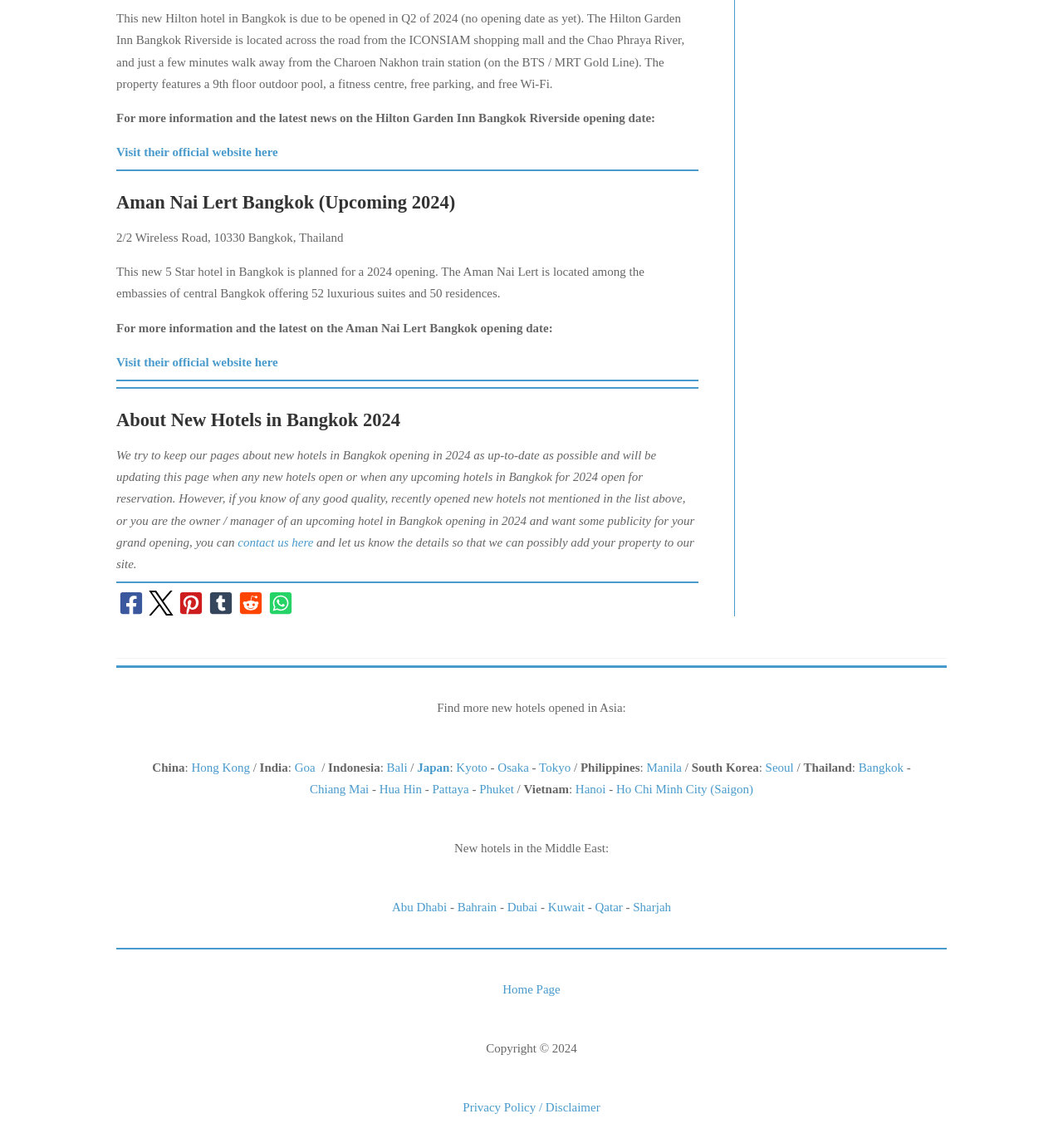What can users do if they know of any good quality, recently opened new hotels not mentioned in the list?
Based on the screenshot, answer the question with a single word or phrase.

Contact us